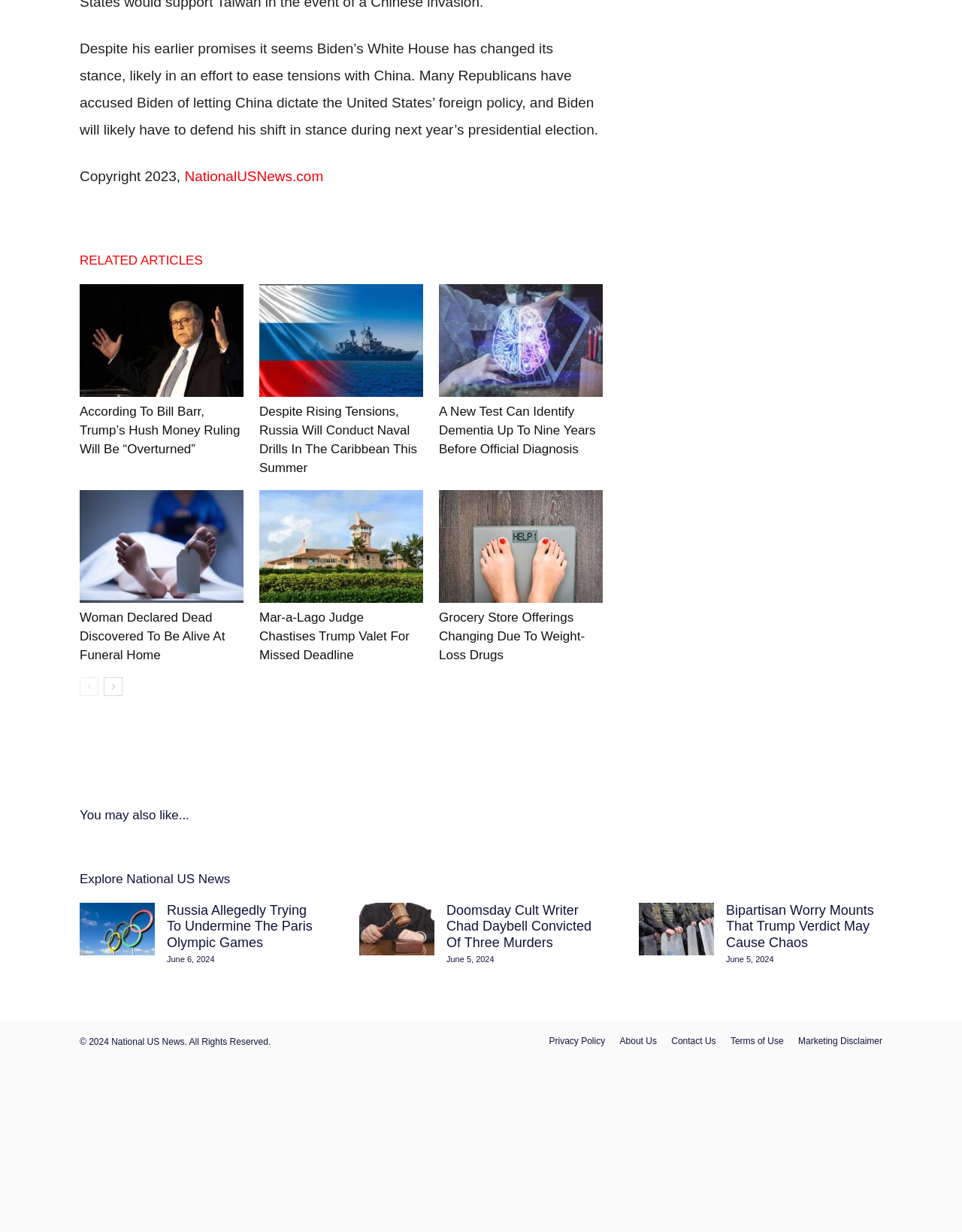How many related articles are listed on the webpage?
Refer to the image and respond with a one-word or short-phrase answer.

6